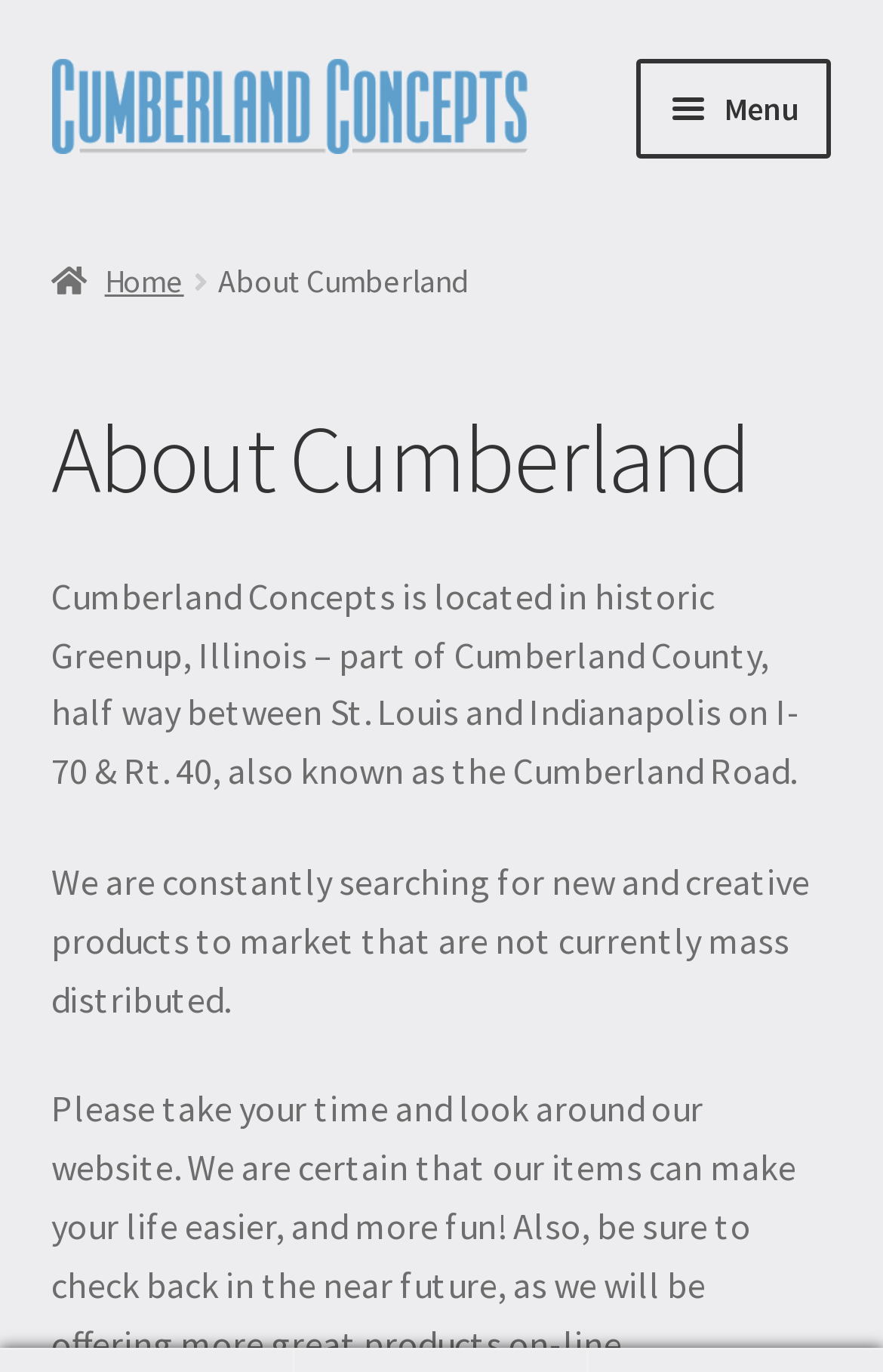Find the bounding box coordinates for the area that should be clicked to accomplish the instruction: "Click the 'Menu' button".

[0.722, 0.043, 0.942, 0.115]